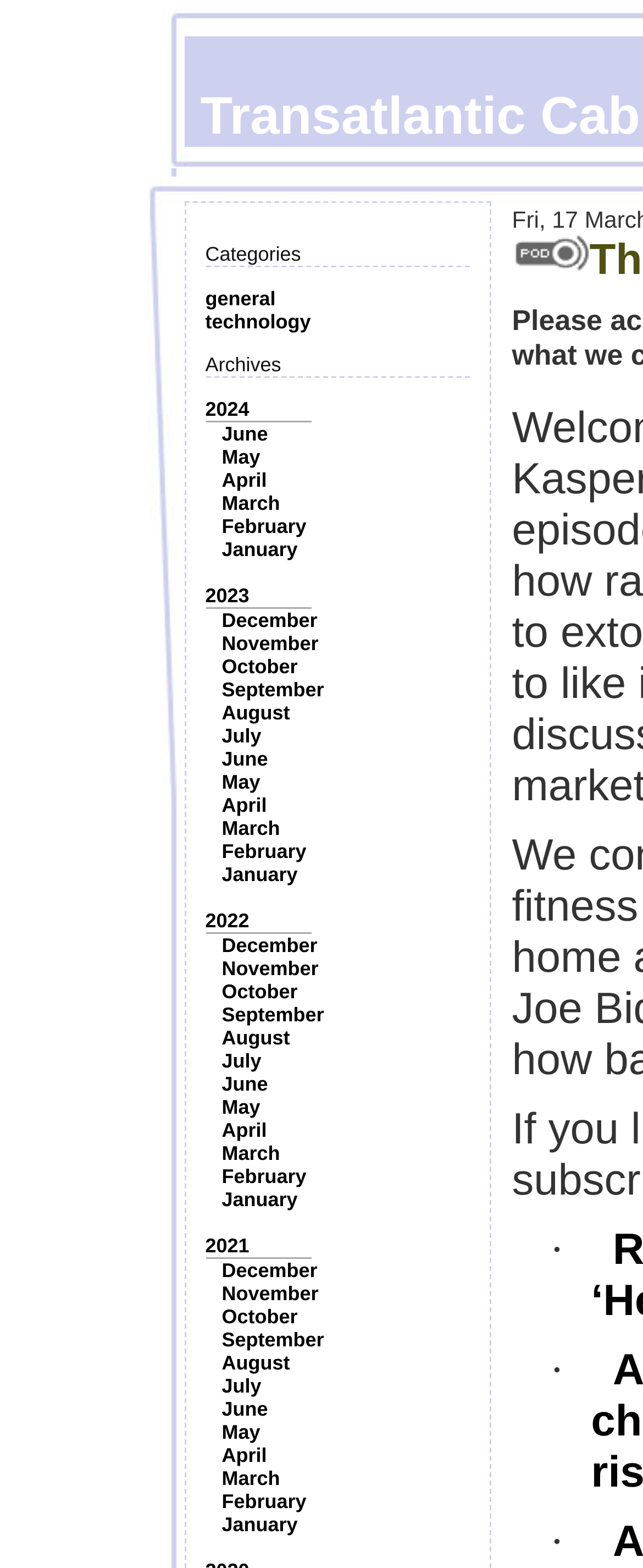Please provide the bounding box coordinates for the UI element as described: "October". The coordinates must be four floats between 0 and 1, represented as [left, top, right, bottom].

[0.345, 0.418, 0.463, 0.432]